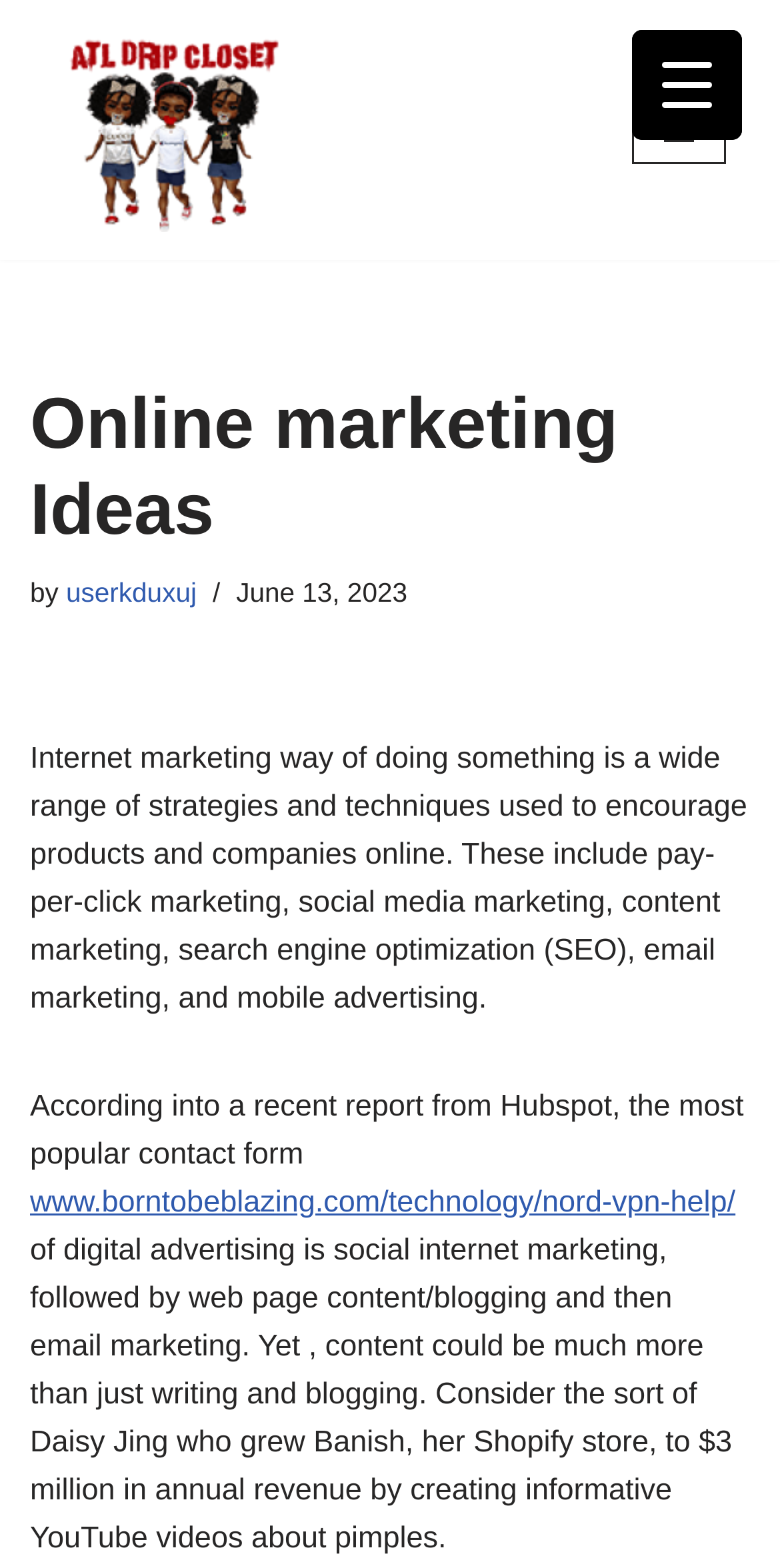From the webpage screenshot, predict the bounding box coordinates (top-left x, top-left y, bottom-right x, bottom-right y) for the UI element described here: Skip to content

[0.0, 0.041, 0.077, 0.066]